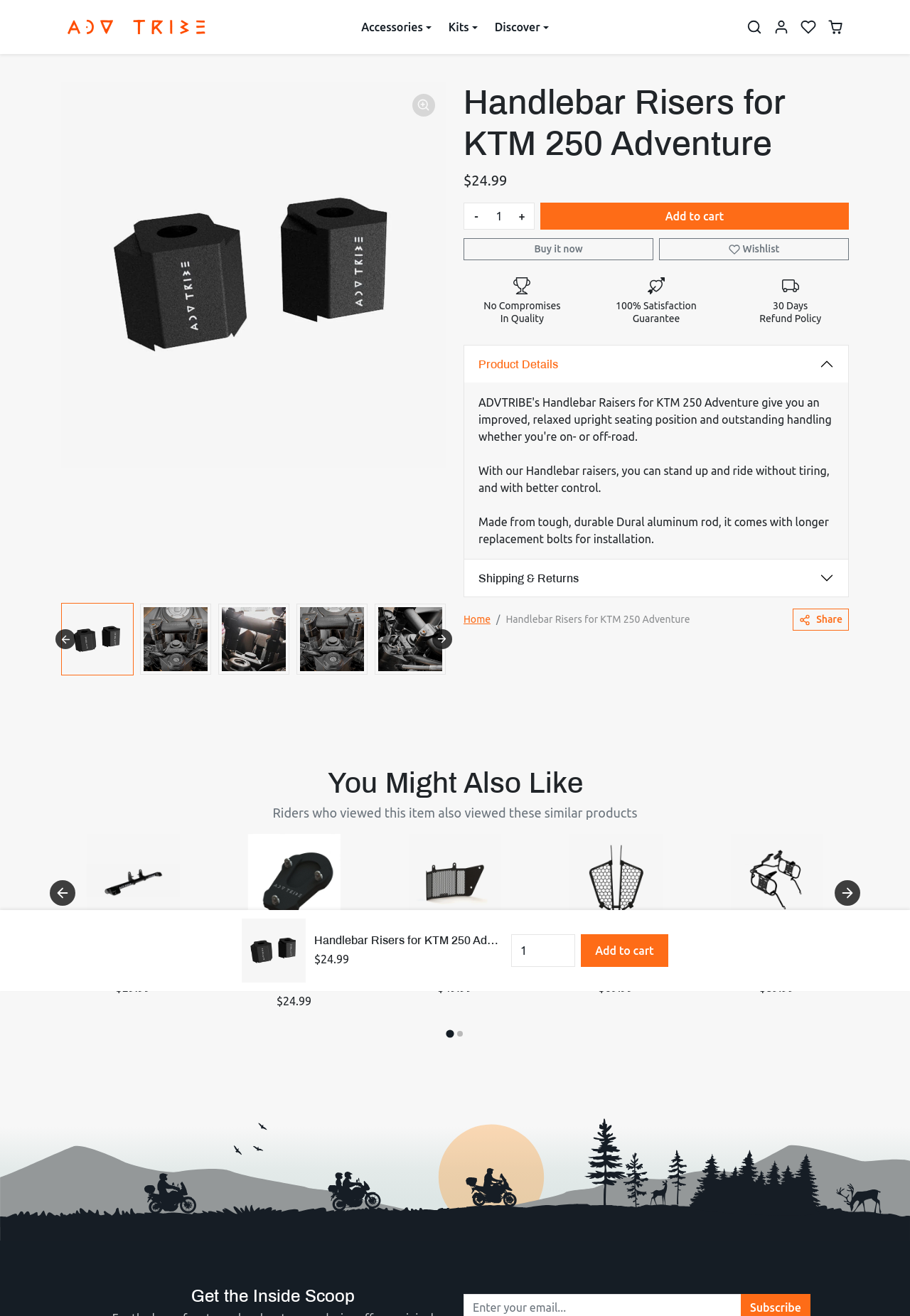Please specify the bounding box coordinates of the clickable region to carry out the following instruction: "Search for something". The coordinates should be four float numbers between 0 and 1, in the format [left, top, right, bottom].

[0.814, 0.012, 0.844, 0.029]